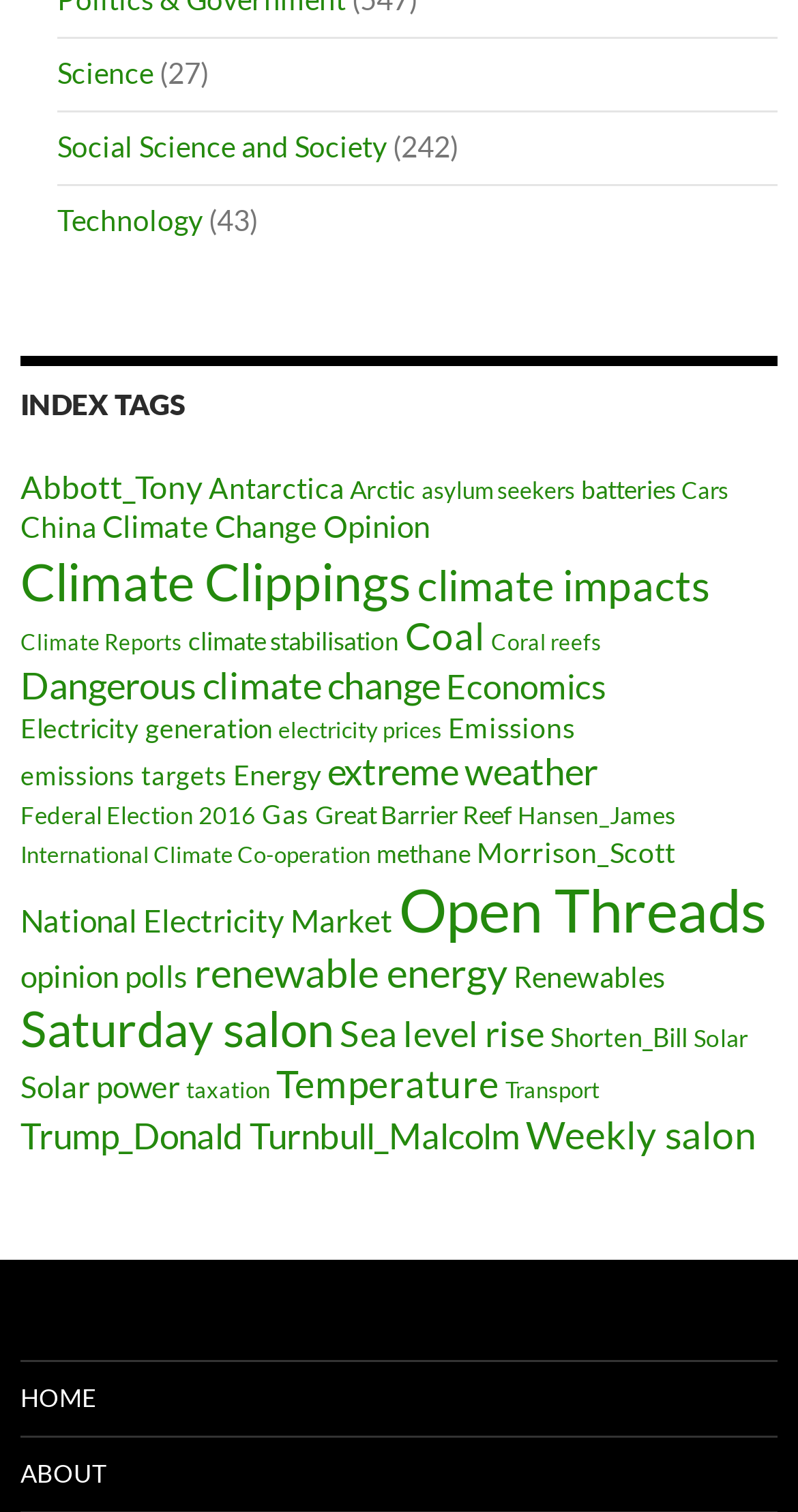Locate the coordinates of the bounding box for the clickable region that fulfills this instruction: "Browse the 'INDEX TAGS' section".

[0.026, 0.236, 0.974, 0.284]